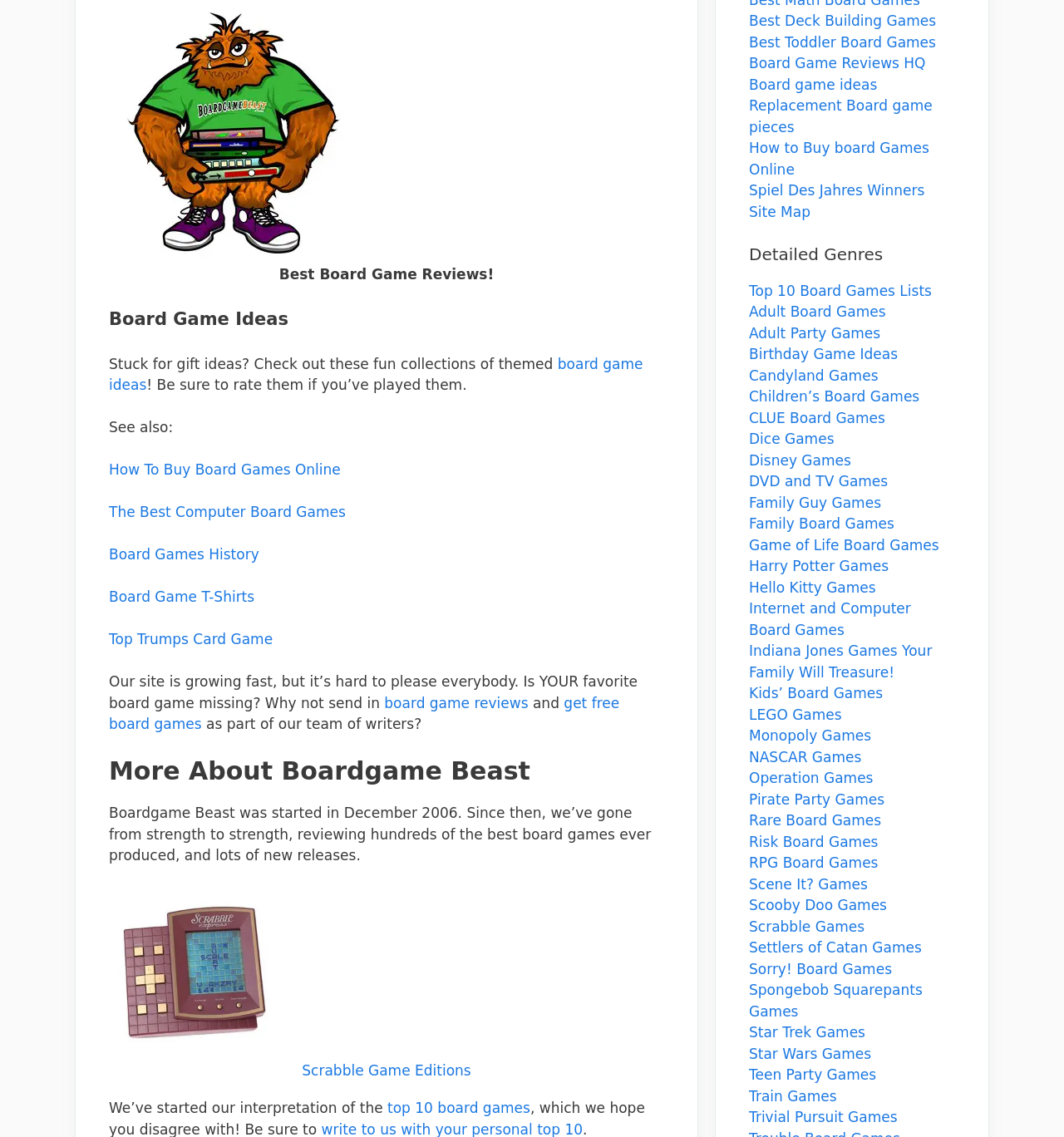From the element description NASCAR Games, predict the bounding box coordinates of the UI element. The coordinates must be specified in the format (top-left x, top-left y, bottom-right x, bottom-right y) and should be within the 0 to 1 range.

[0.704, 0.658, 0.81, 0.673]